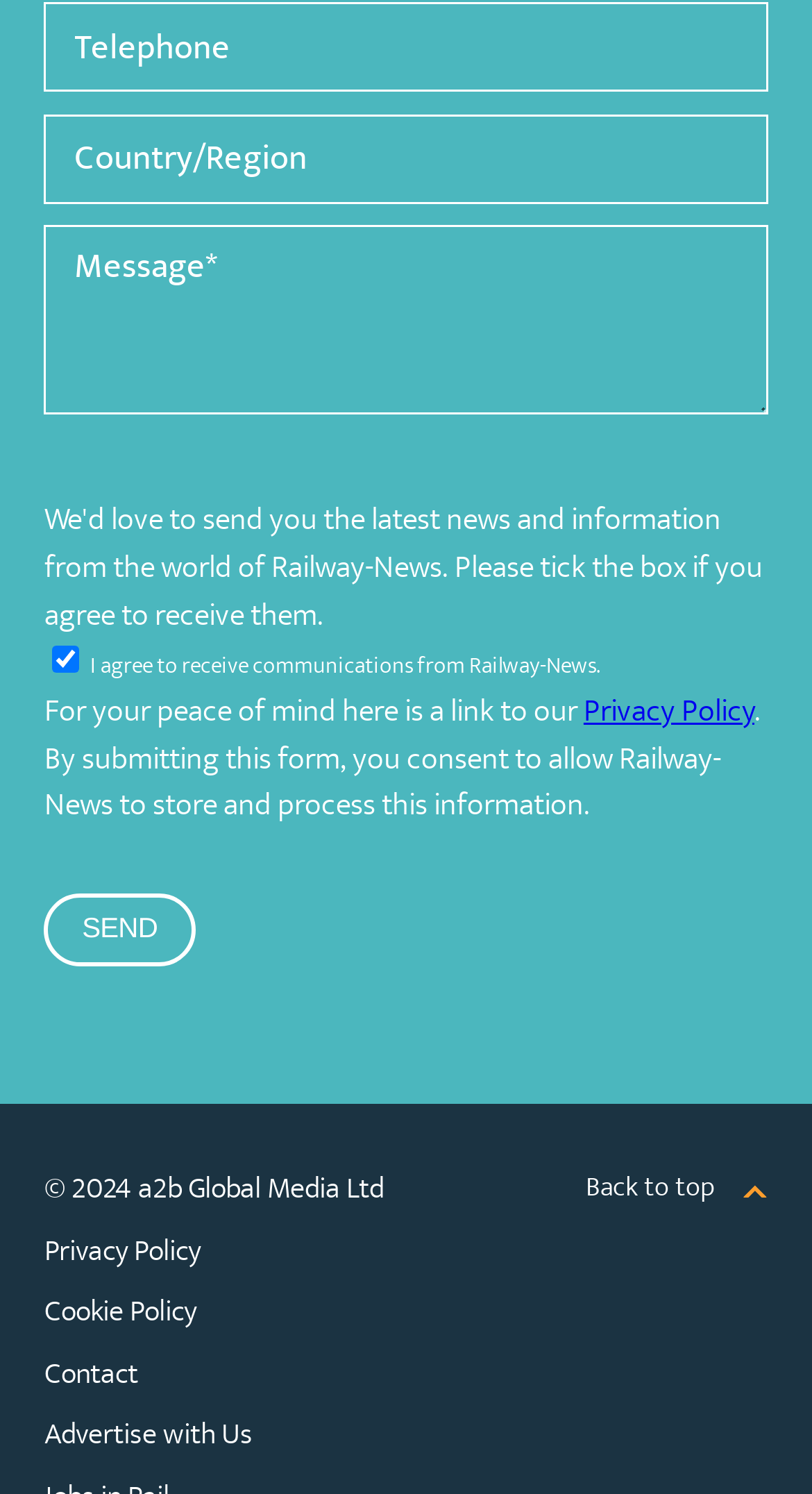Locate the bounding box coordinates of the area that needs to be clicked to fulfill the following instruction: "Read privacy policy". The coordinates should be in the format of four float numbers between 0 and 1, namely [left, top, right, bottom].

[0.719, 0.459, 0.929, 0.493]